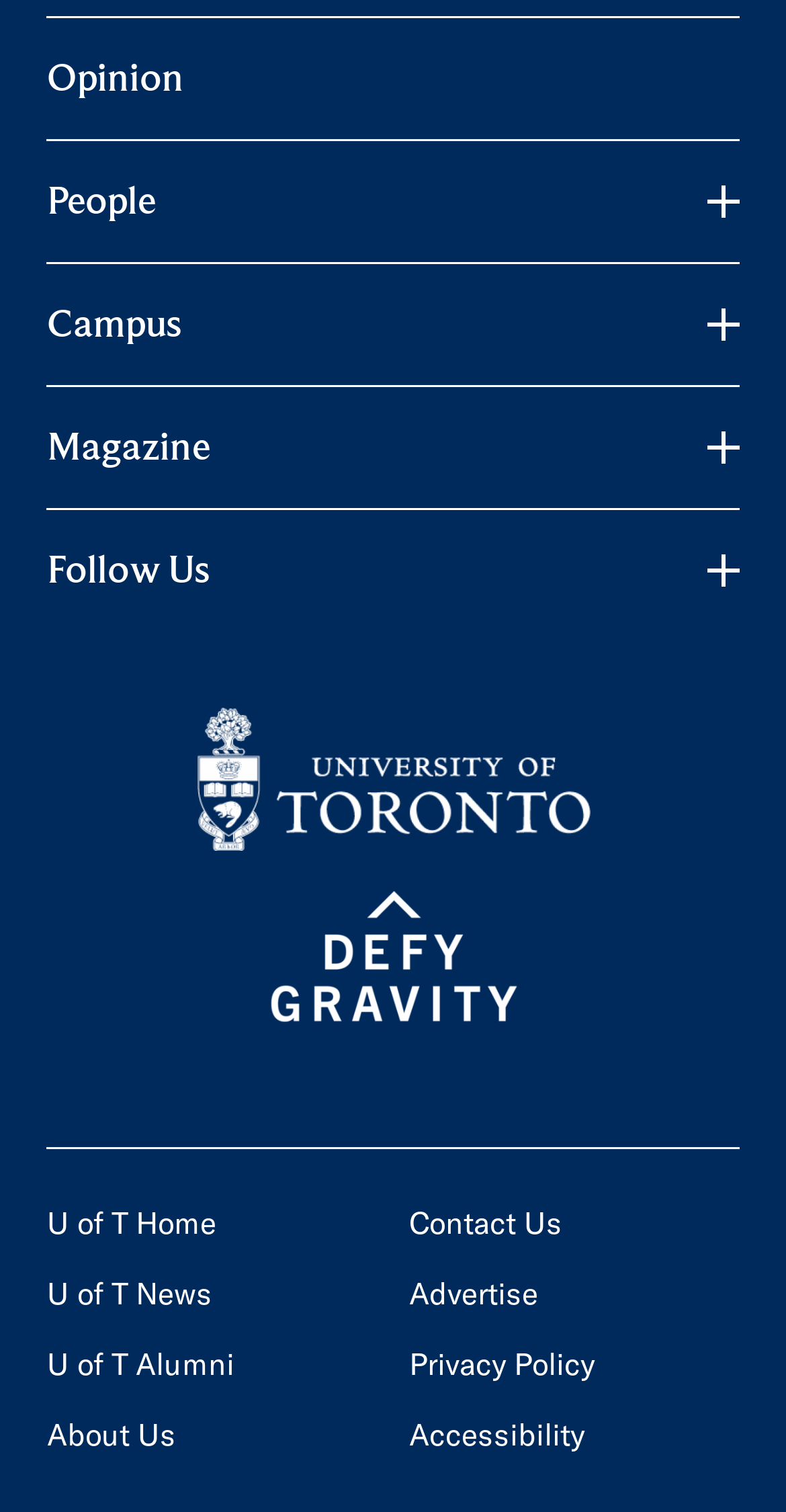Can you provide the bounding box coordinates for the element that should be clicked to implement the instruction: "Go to Campus"?

[0.06, 0.198, 0.232, 0.23]